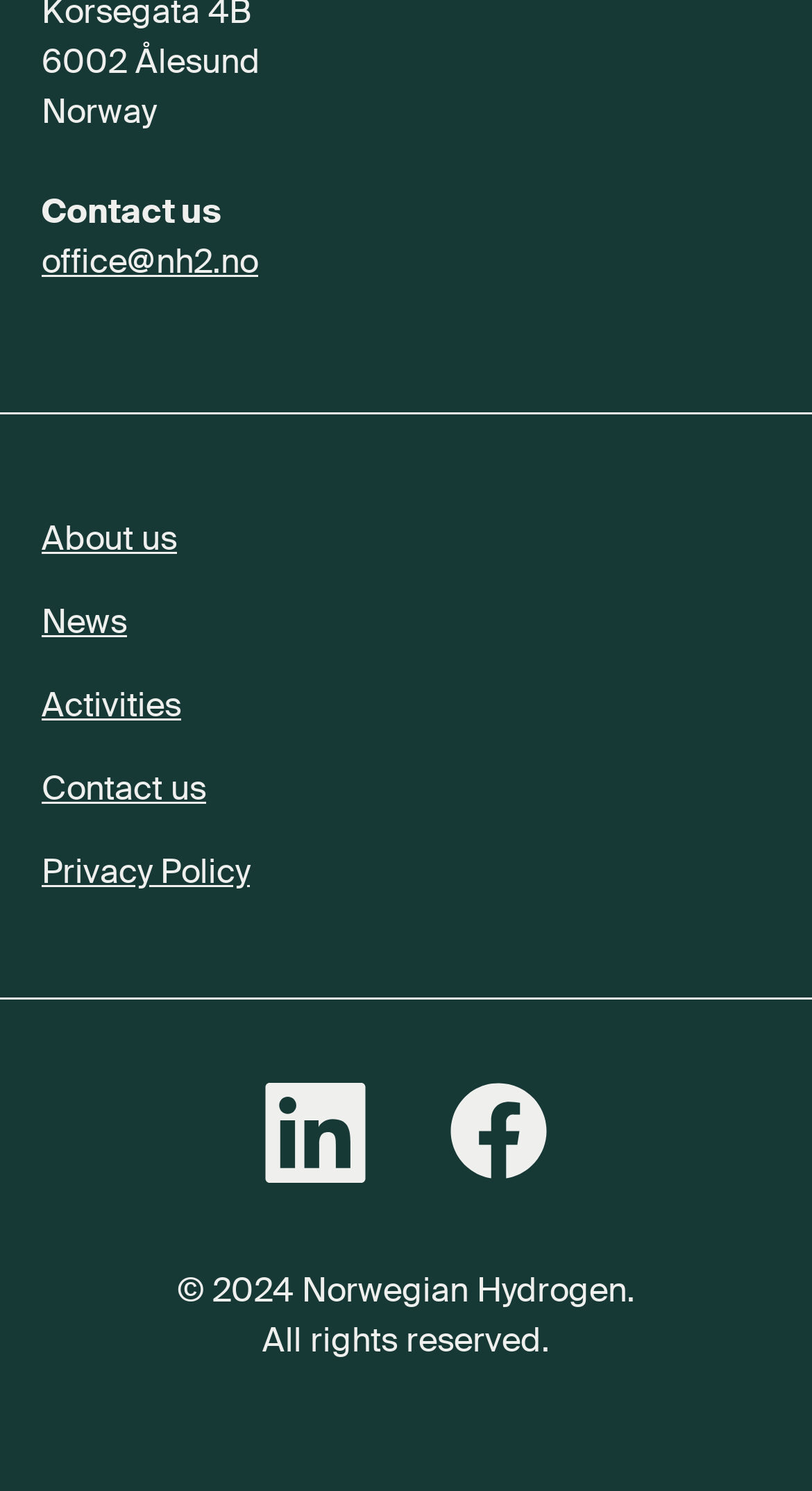What is the year mentioned in the copyright notice?
Please give a detailed answer to the question using the information shown in the image.

I found the StaticText element with the OCR text '© 2024 Norwegian Hydrogen.', which suggests that the year mentioned in the copyright notice is 2024.